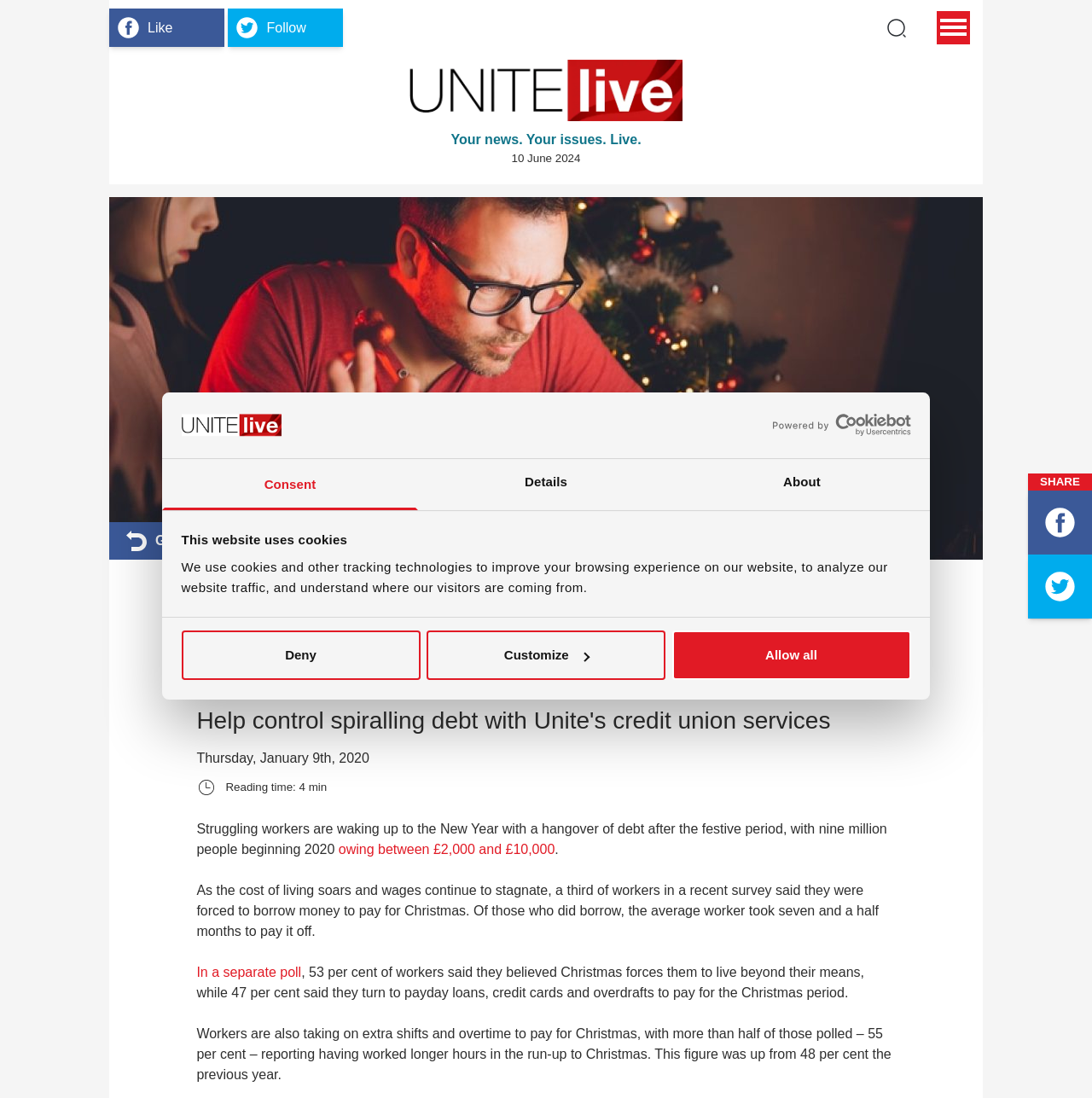Please answer the following question using a single word or phrase: What is the main topic of this news article?

Debt